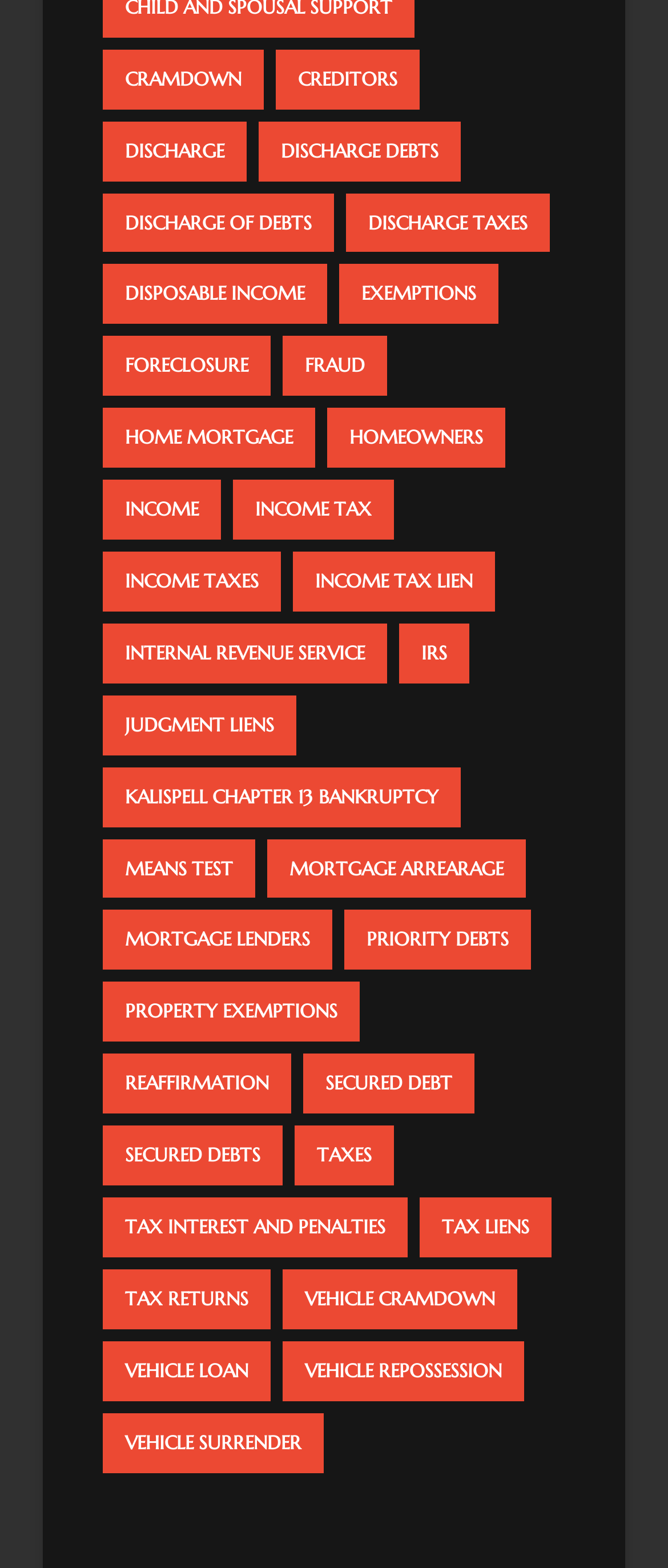Determine the bounding box of the UI component based on this description: "tax interest and penalties". The bounding box coordinates should be four float values between 0 and 1, i.e., [left, top, right, bottom].

[0.154, 0.764, 0.61, 0.802]